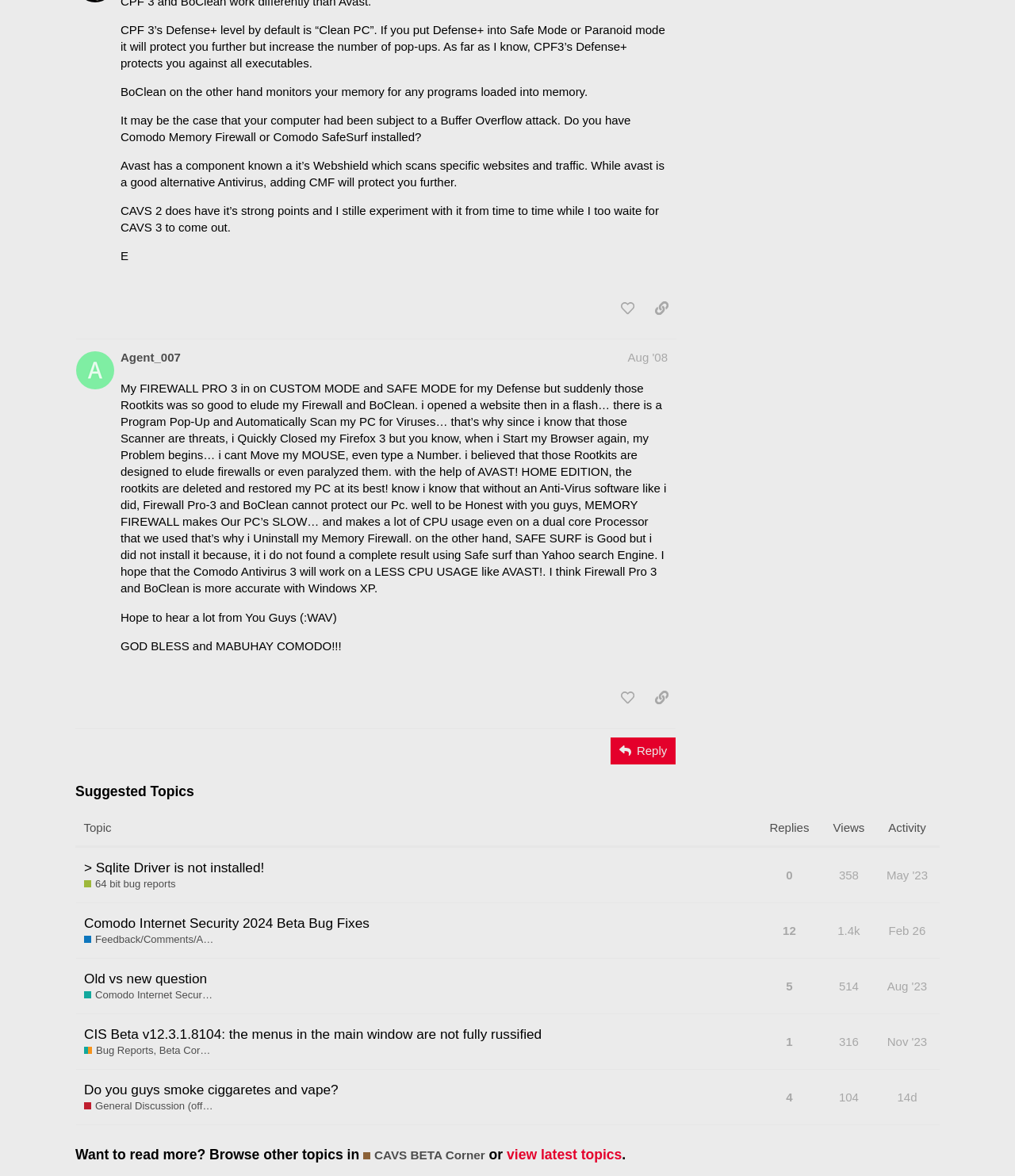How many posts are in this topic? Observe the screenshot and provide a one-word or short phrase answer.

2